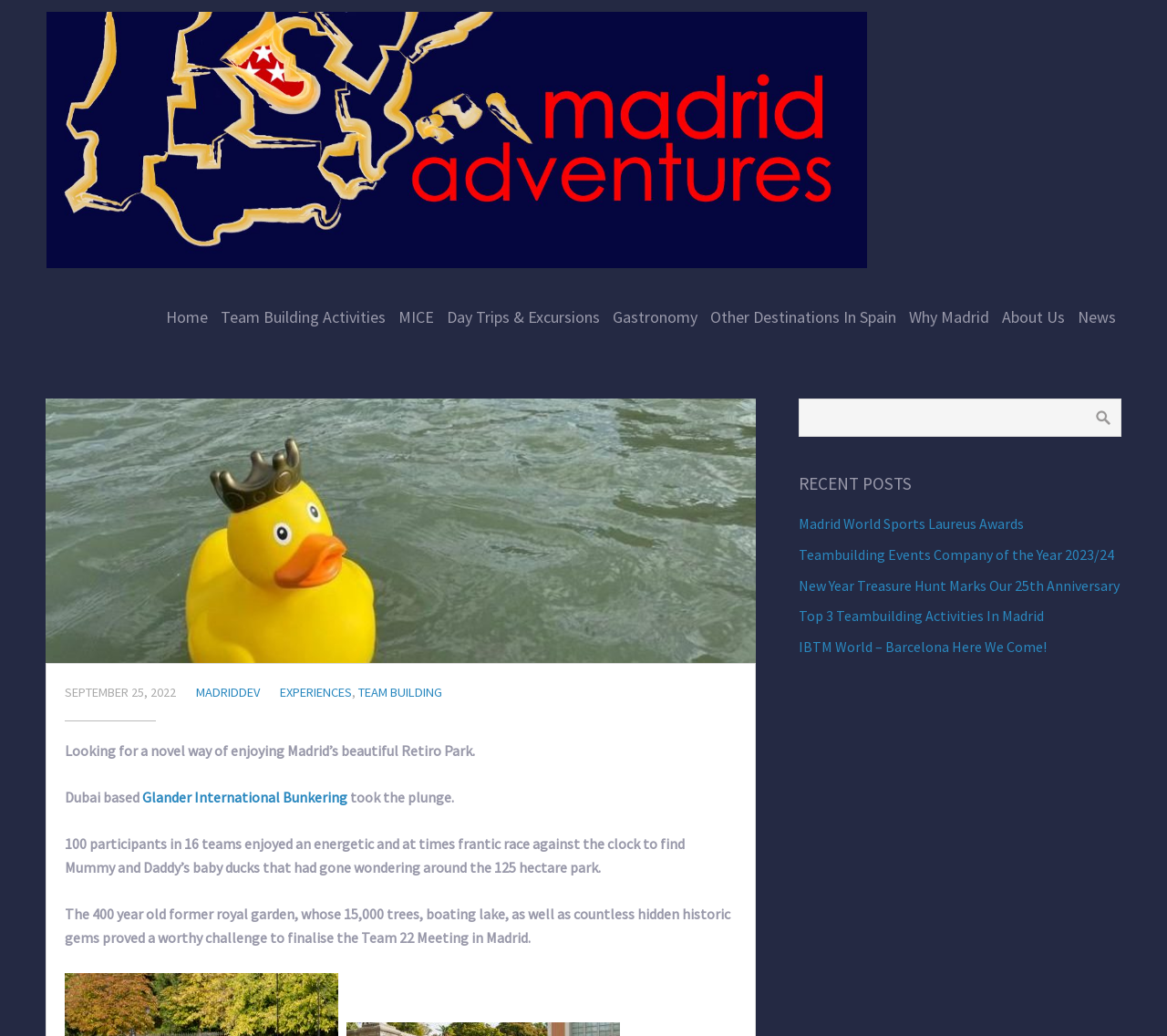Please identify the bounding box coordinates for the region that you need to click to follow this instruction: "Read the 'Team Building Activities' page".

[0.184, 0.265, 0.336, 0.348]